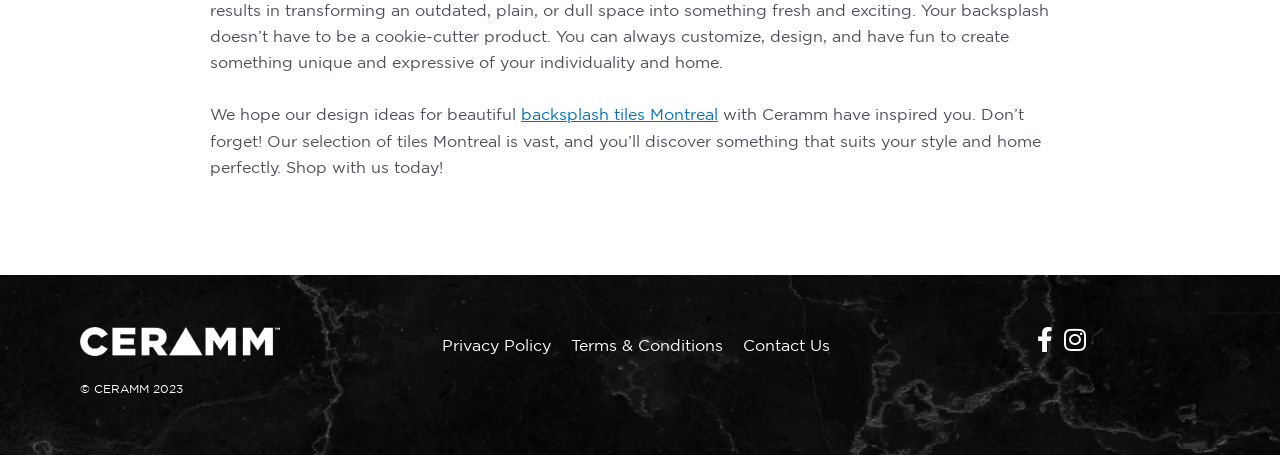What are the three options to contact the company?
Provide a fully detailed and comprehensive answer to the question.

The three options to contact the company are mentioned at the bottom of the webpage, which are links to the Privacy Policy, Terms & Conditions, and Contact Us pages.